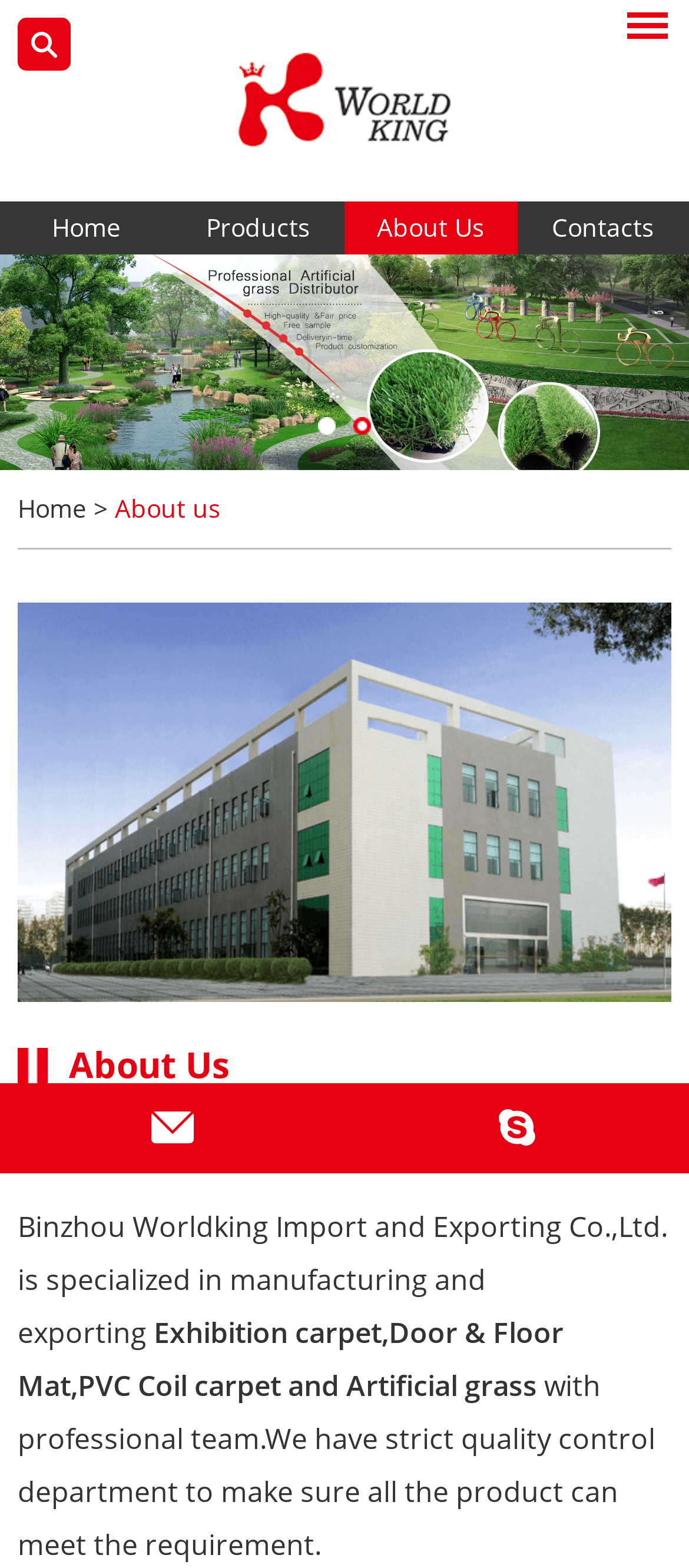How many main navigation links are on the webpage?
Respond to the question with a well-detailed and thorough answer.

The webpage has four main navigation links, namely 'Home', 'Products', 'About Us', and 'Contacts', which are represented by link elements with distinct bounding box coordinates. These links are likely to be the main navigation menu for the webpage.